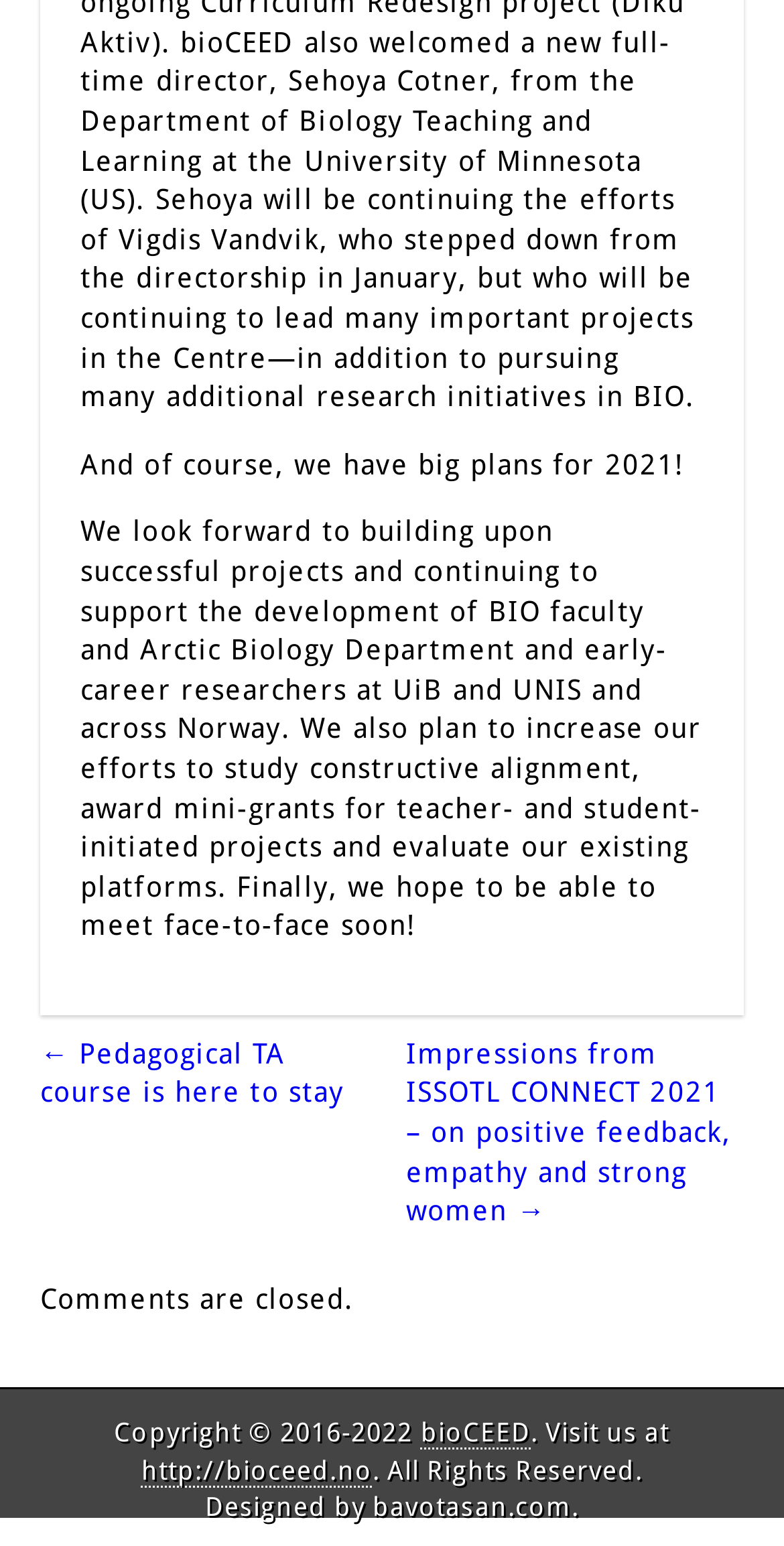Using the information in the image, give a comprehensive answer to the question: 
What is the status of comments on this page?

The status of comments on this page is 'Comments are closed', which can be found in the StaticText 'Comments are closed.' with bounding box coordinates [0.051, 0.829, 0.451, 0.85].